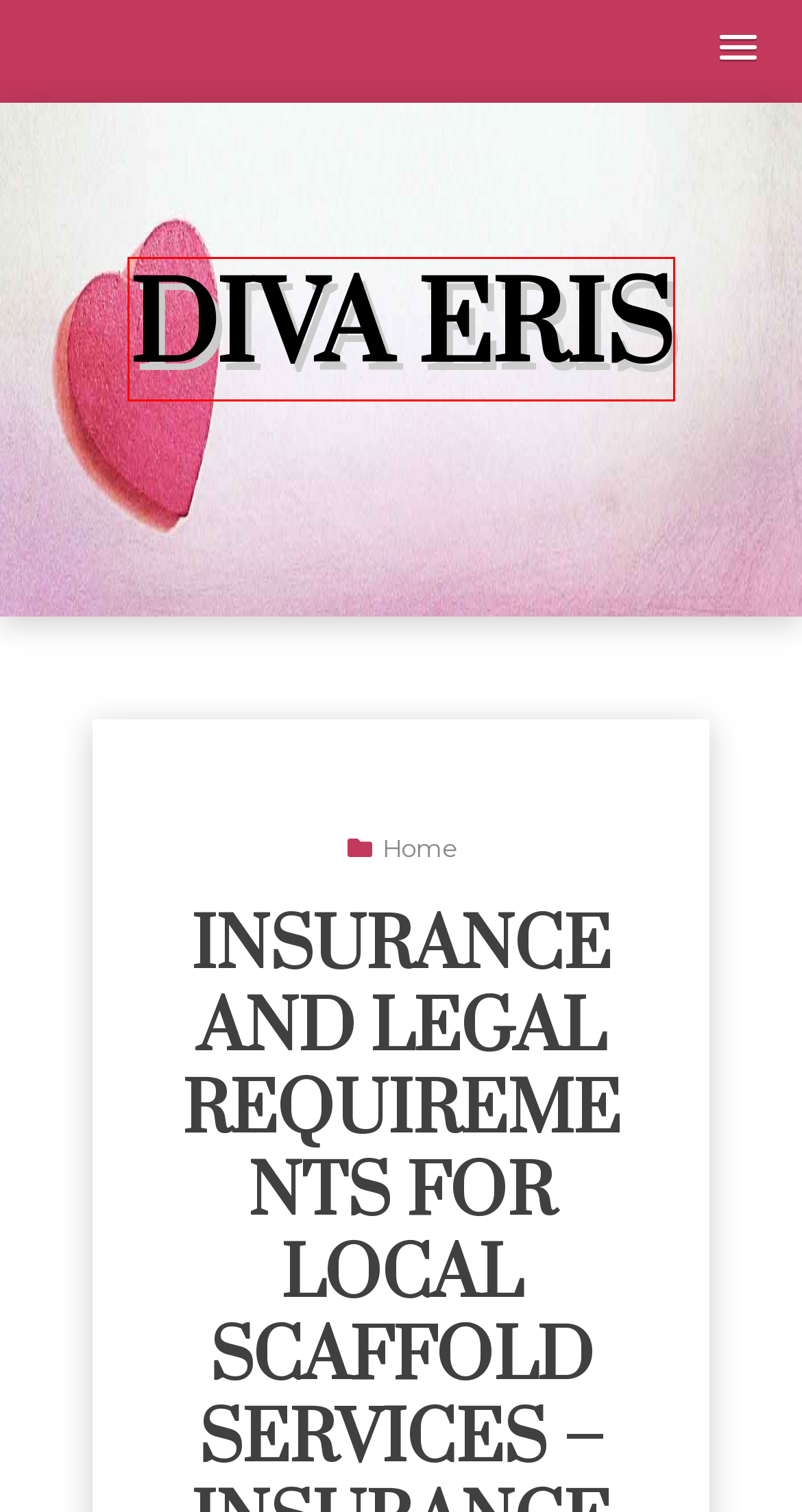Look at the screenshot of a webpage with a red bounding box and select the webpage description that best corresponds to the new page after clicking the element in the red box. Here are the options:
A. September 2022 - Diva Eris
B. Expert Tips for Home Upgrades Bathroom Renovations, Water Heater Installation & More! - Diva Eris
C. July 2023 - Diva Eris
D. Diva Eris -
E. January 2023 - Diva Eris
F. February 2022 - Diva Eris
G. See These Procedure Options for Dental Implants - Culture Forum - Diva Eris
H. Home Archives - Diva Eris

D